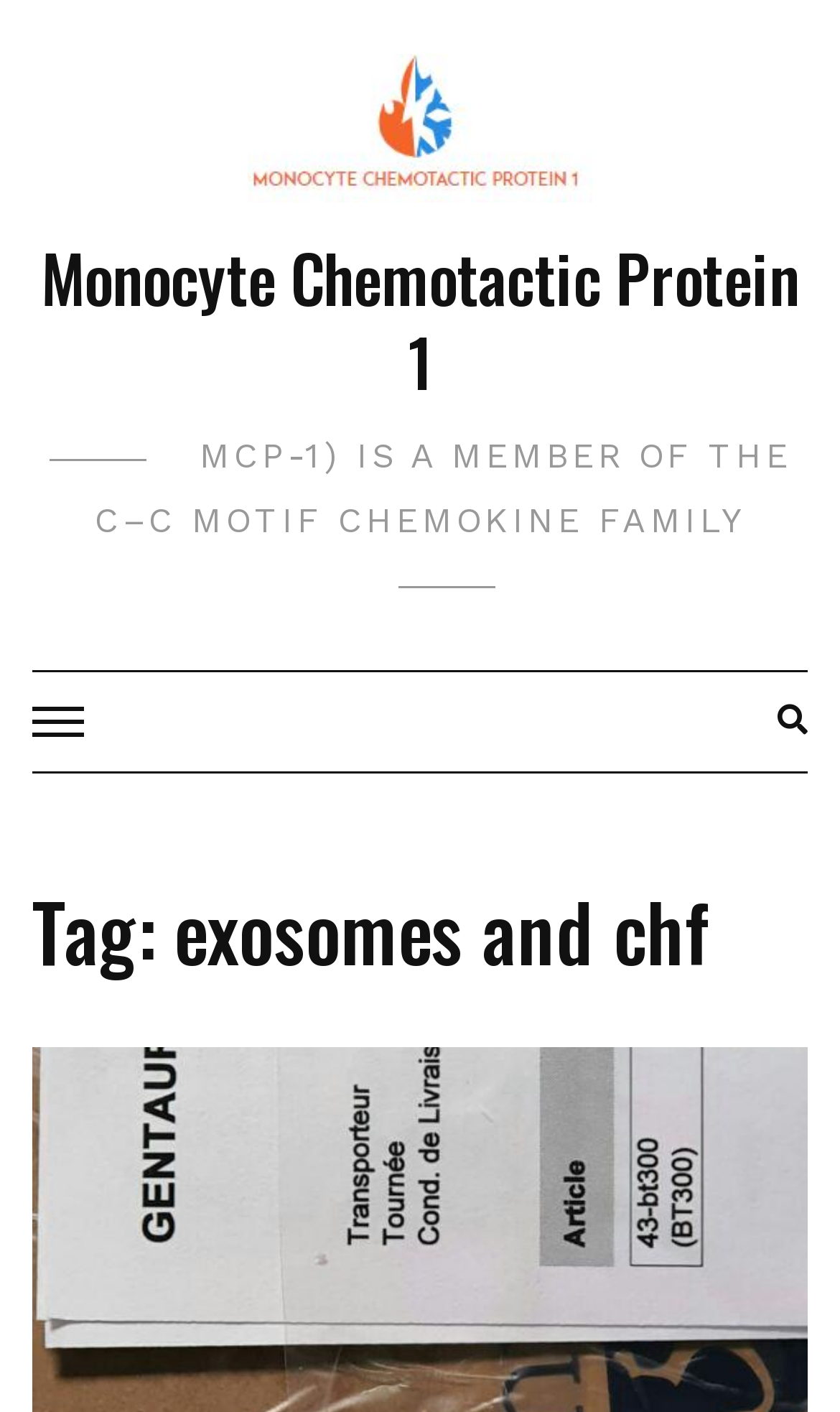Provide the bounding box coordinates of the HTML element this sentence describes: "Monocyte Chemotactic Protein 1". The bounding box coordinates consist of four float numbers between 0 and 1, i.e., [left, top, right, bottom].

[0.049, 0.162, 0.951, 0.29]